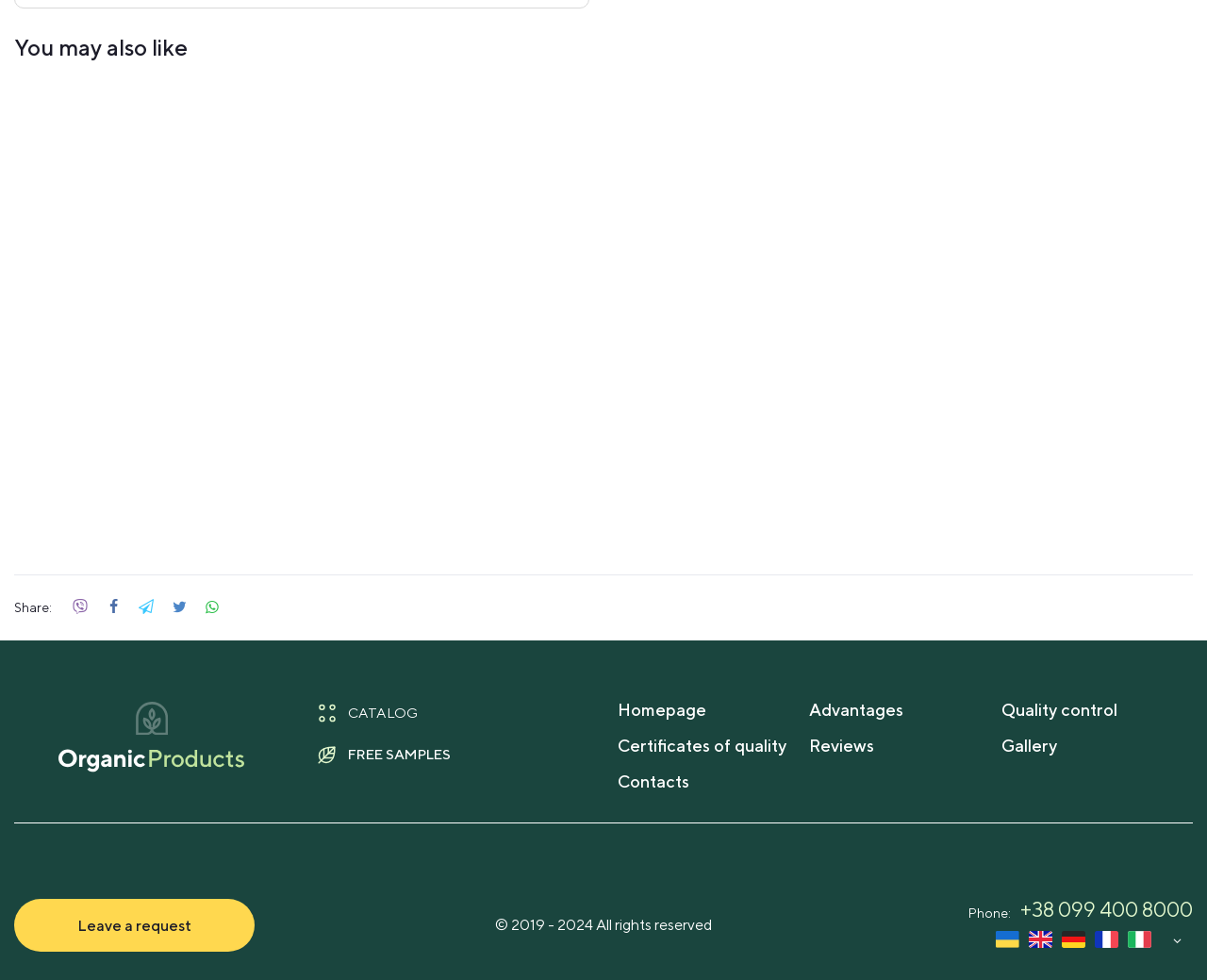Using the information from the screenshot, answer the following question thoroughly:
How many tons of the product are in stock?

The stock quantity can be found in the StaticText element with the text 'In stock: 20+ tons' which is located below the product image and price information.